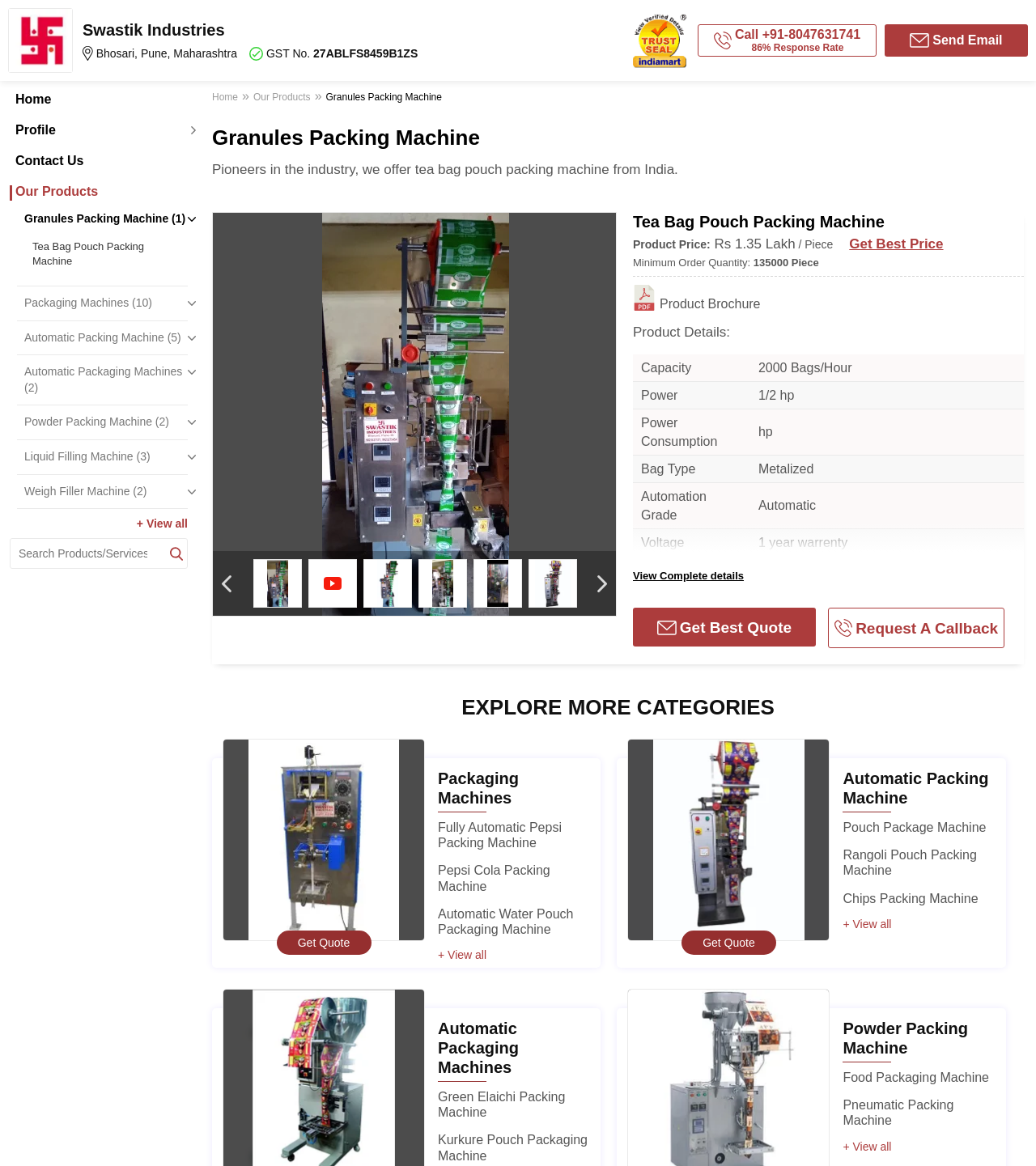Please examine the image and provide a detailed answer to the question: What is the capacity of the Tea Bag Pouch Packing Machine?

The capacity of the Tea Bag Pouch Packing Machine can be found in the product details section, in the table where it is written as 'Capacity: 2000 Bags/Hour'.